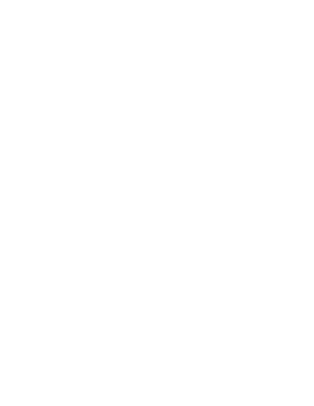Provide an in-depth description of the image you see.

The image likely represents a visual element meant to enhance the user experience on the webpage featuring educational resources. Positioned prominently among navigational links, it corresponds to a section detailing a "Learning Manual," suggesting it plays a role in attracting attention to educational content tailored for intermediate Spanish learners. This manual is designed to guide students through essential grammar, vocabulary, and communication skills while integrating elements of Salvadoran culture. Users can also expect interactive components, such as QR codes and links to online exercises, enriching their learning experience. The accompanying description highlights the manual's carefully curated nature, underscoring its value at a price point of $9.99, making it accessible for learners looking to improve their Spanish proficiency.